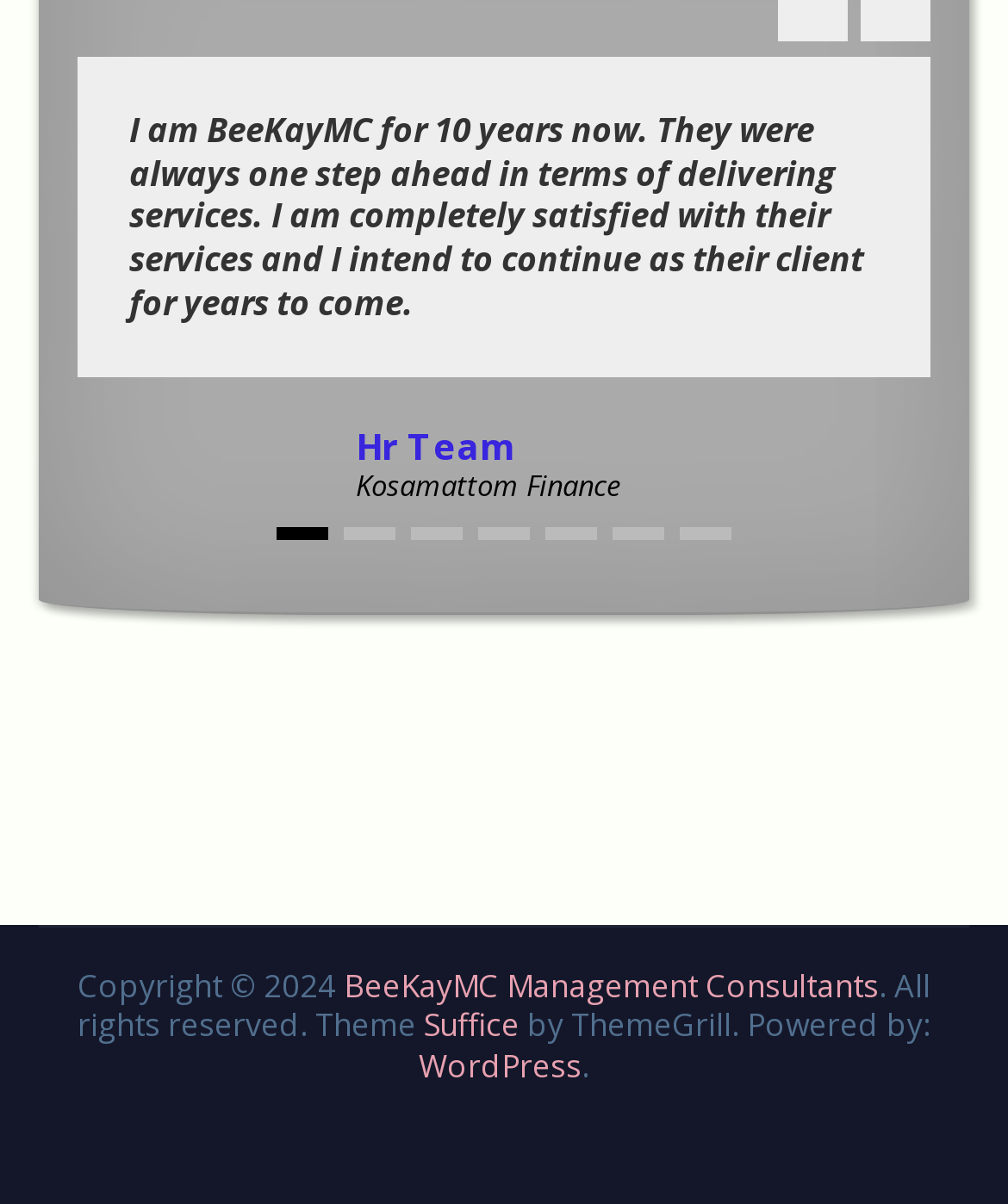What is the name of the company mentioned?
Give a single word or phrase answer based on the content of the image.

BeeKayMC